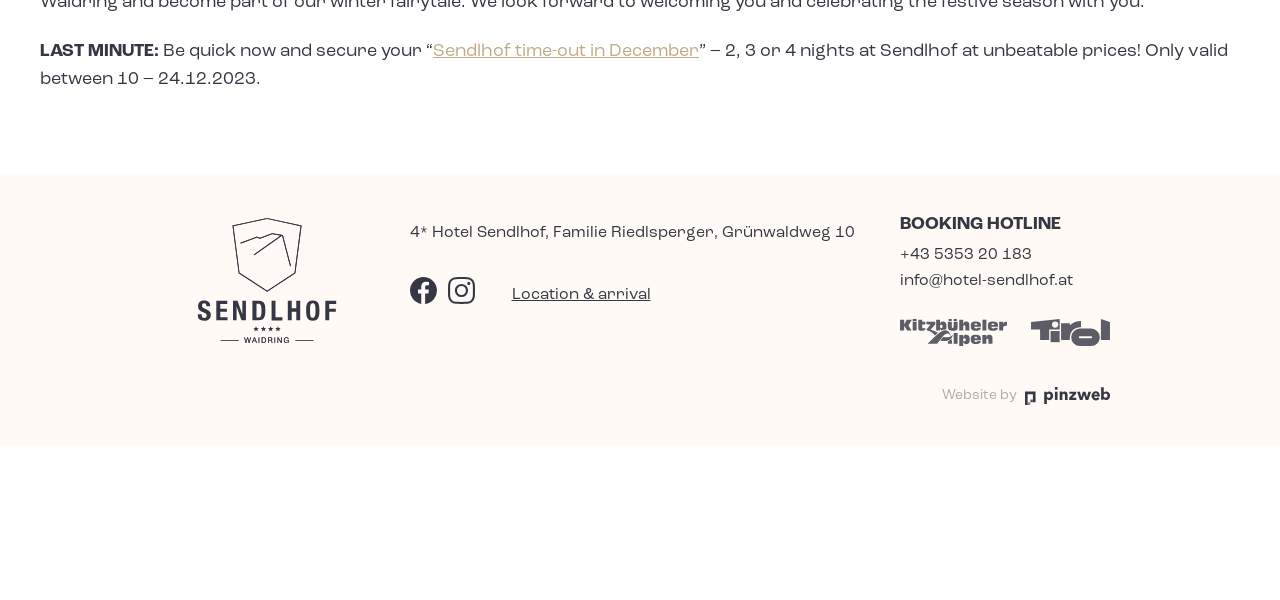Specify the bounding box coordinates of the area to click in order to execute this command: 'Click on 'Sendlhof time-out in December''. The coordinates should consist of four float numbers ranging from 0 to 1, and should be formatted as [left, top, right, bottom].

[0.338, 0.069, 0.546, 0.101]